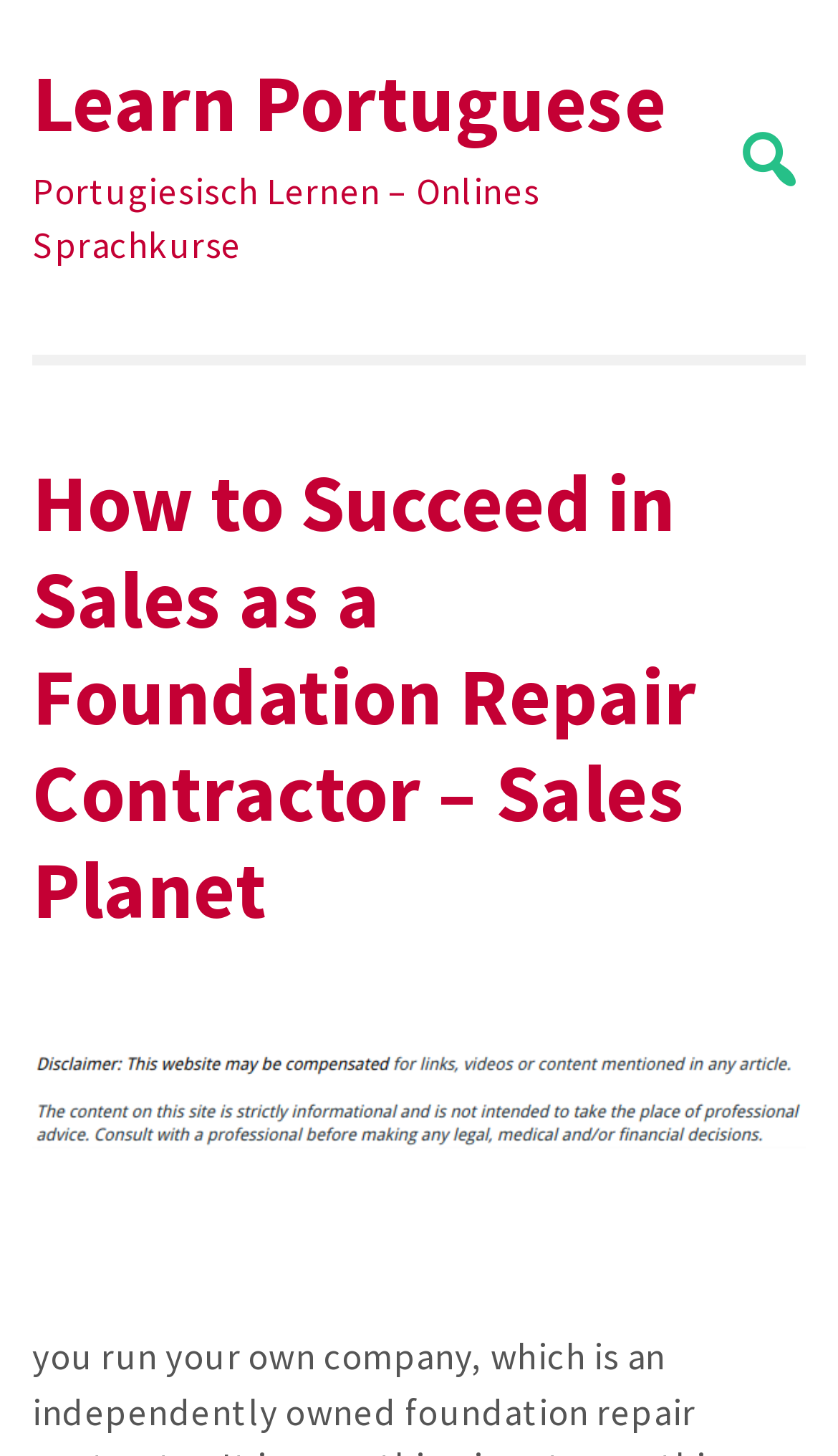Provide the bounding box for the UI element matching this description: "Learn Portuguese".

[0.038, 0.036, 0.795, 0.105]